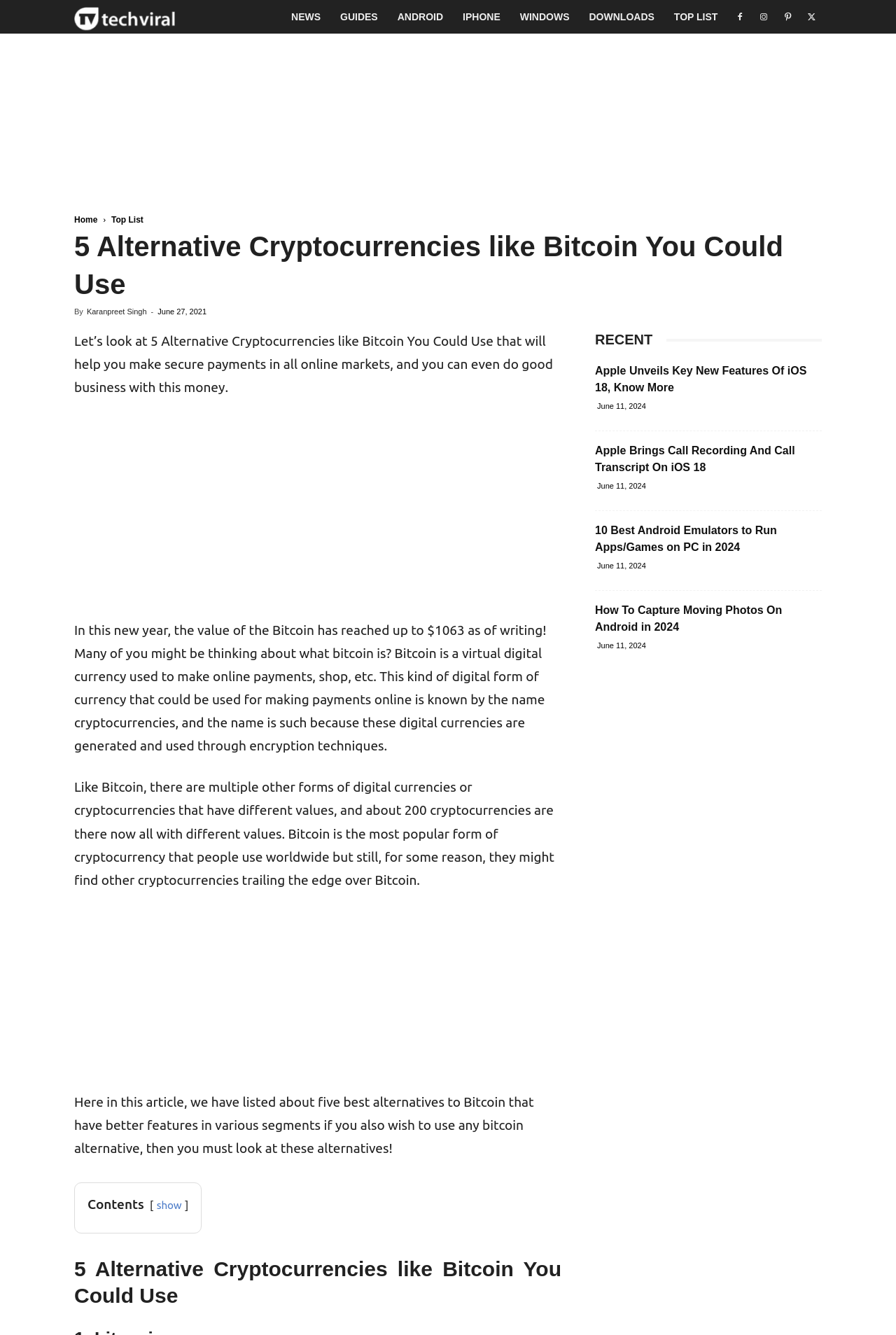Identify and extract the main heading of the webpage.

5 Alternative Cryptocurrencies like Bitcoin You Could Use